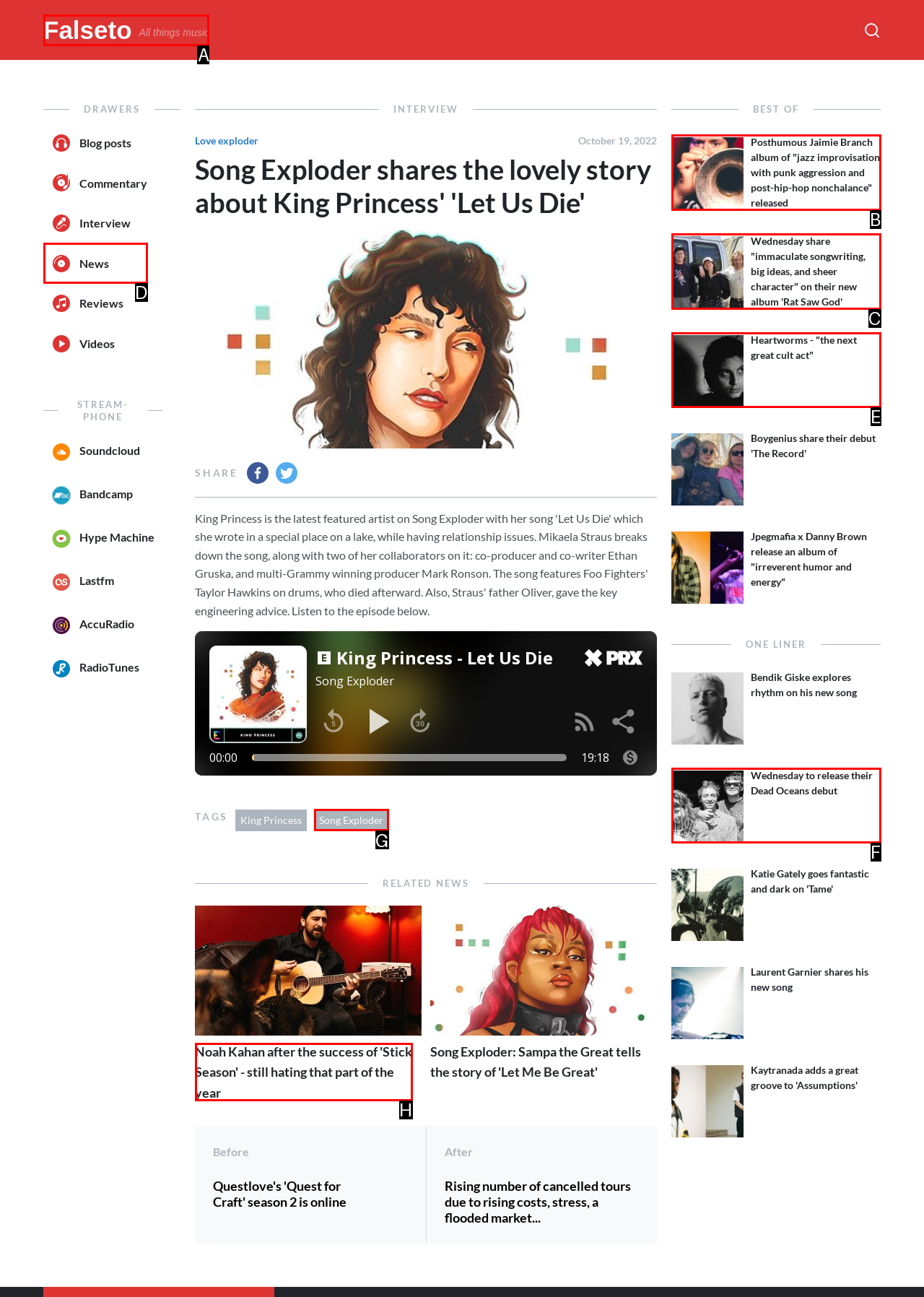Determine which option fits the element description: FalsetoAll things music
Answer with the option’s letter directly.

A